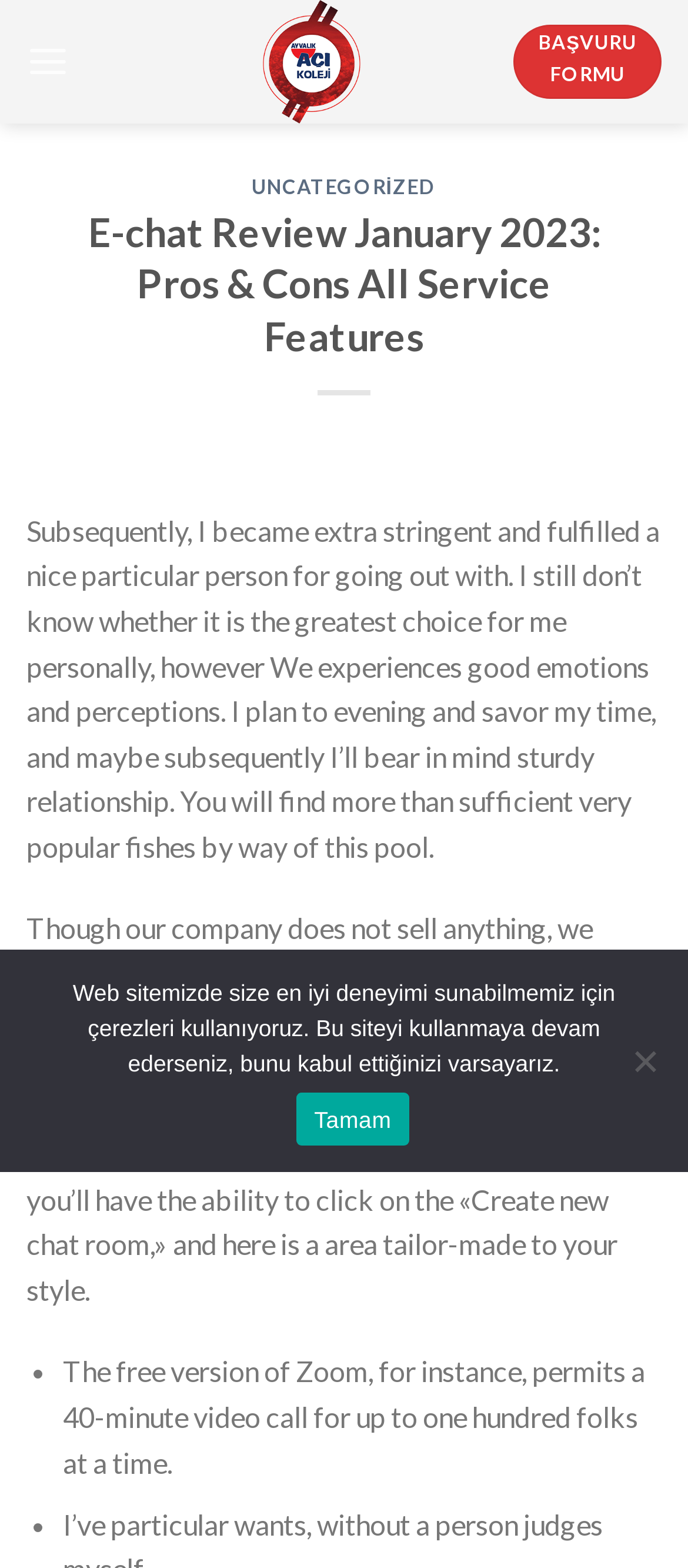Using the description "başvuru formu", predict the bounding box of the relevant HTML element.

[0.747, 0.016, 0.962, 0.063]